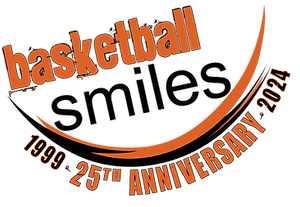Answer the question briefly using a single word or phrase: 
Where does 'Basketball Smiles' primarily operate?

The Bahamas